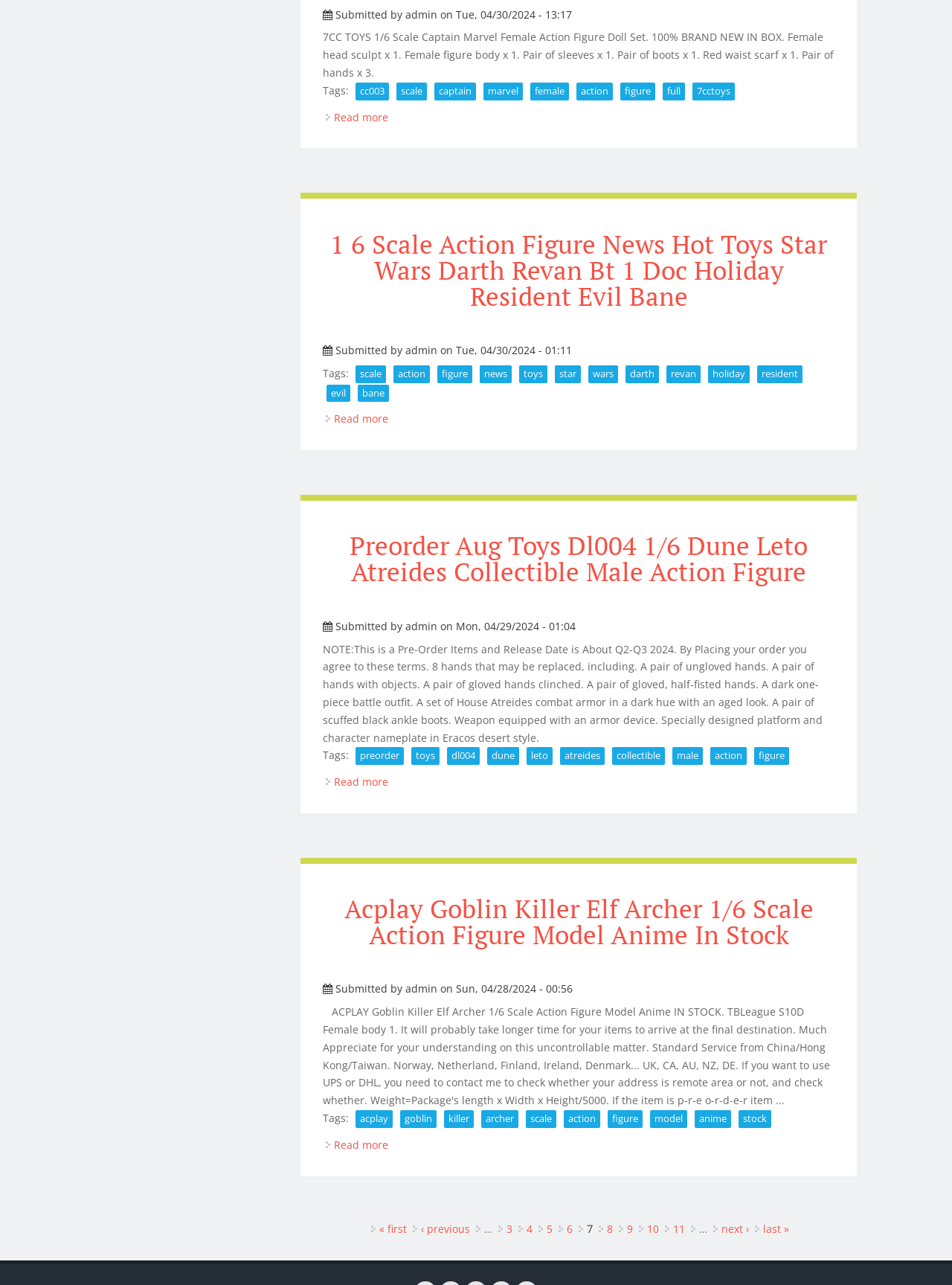Can you identify the bounding box coordinates of the clickable region needed to carry out this instruction: 'Read more about 1 6 Scale Action Figure News Hot Toys Star Wars Darth Revan Bt 1 Doc Holiday Resident Evil Bane'? The coordinates should be four float numbers within the range of 0 to 1, stated as [left, top, right, bottom].

[0.351, 0.32, 0.408, 0.331]